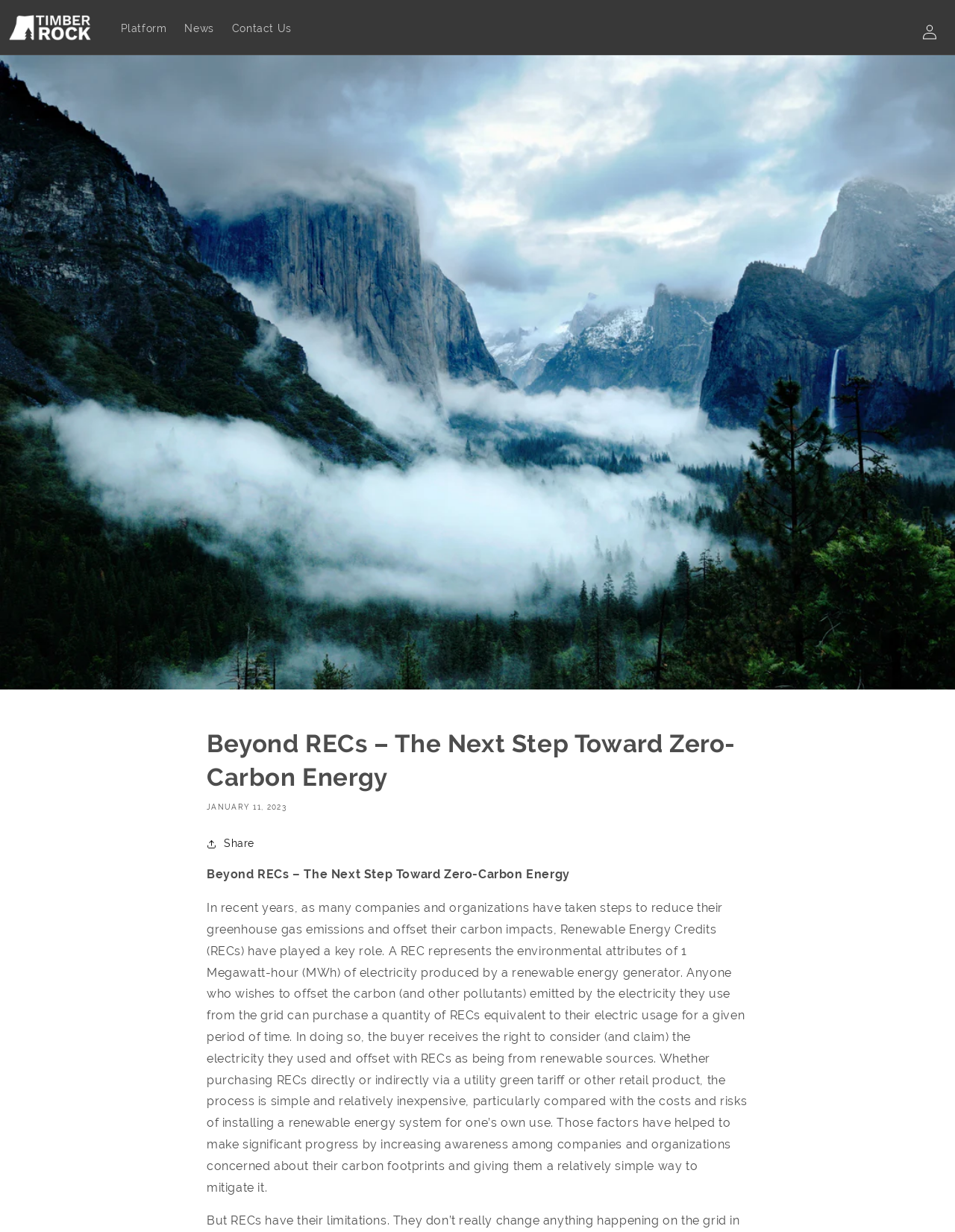What is the purpose of Renewable Energy Credits (RECs)?
Make sure to answer the question with a detailed and comprehensive explanation.

By reading the article, I found that Renewable Energy Credits (RECs) are used to offset the carbon impacts of companies and organizations, allowing them to consider their electricity usage as being from renewable sources.